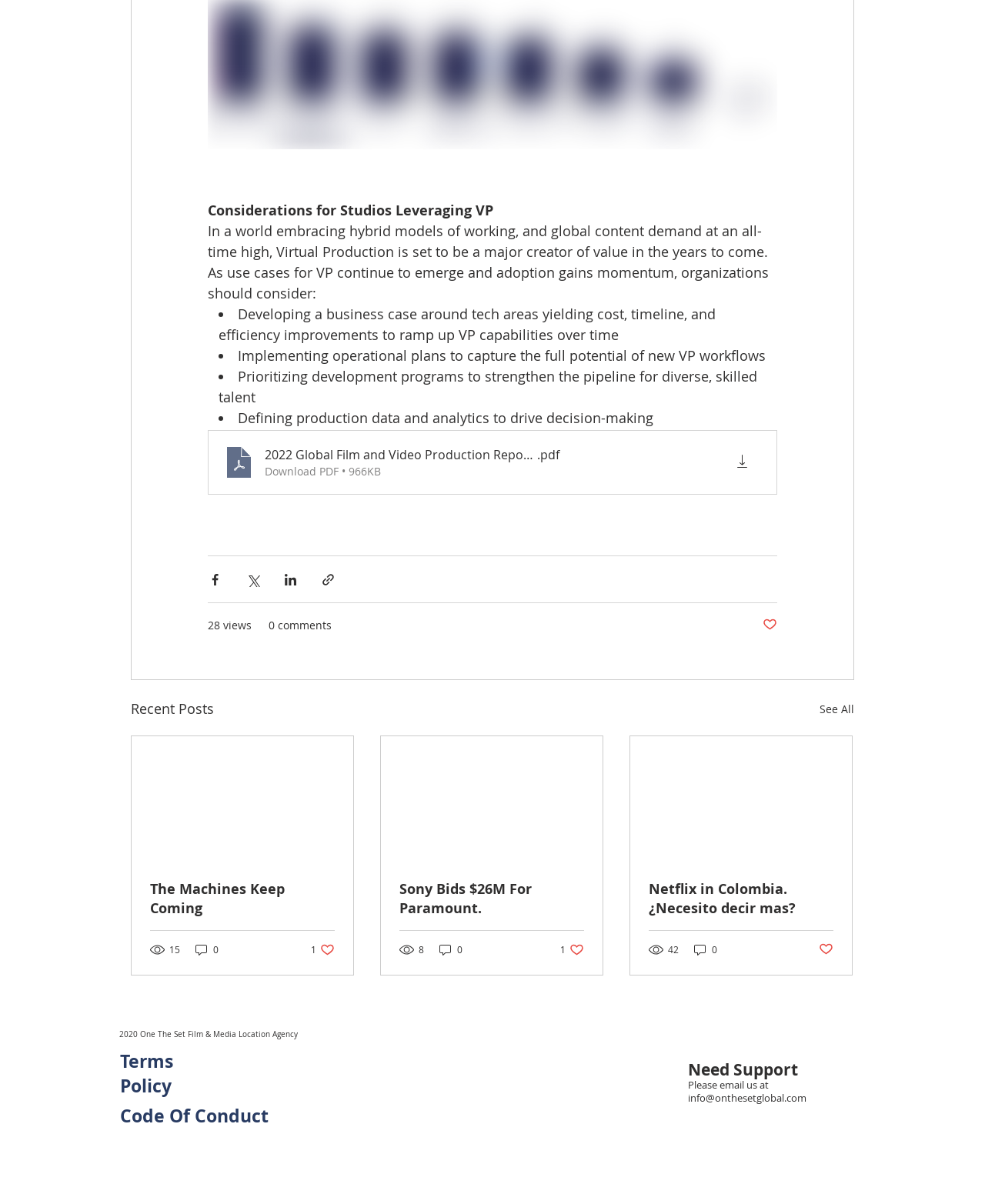Please indicate the bounding box coordinates of the element's region to be clicked to achieve the instruction: "View the recent post 'Sony Bids $26M For Paramount.'". Provide the coordinates as four float numbers between 0 and 1, i.e., [left, top, right, bottom].

[0.405, 0.73, 0.593, 0.762]